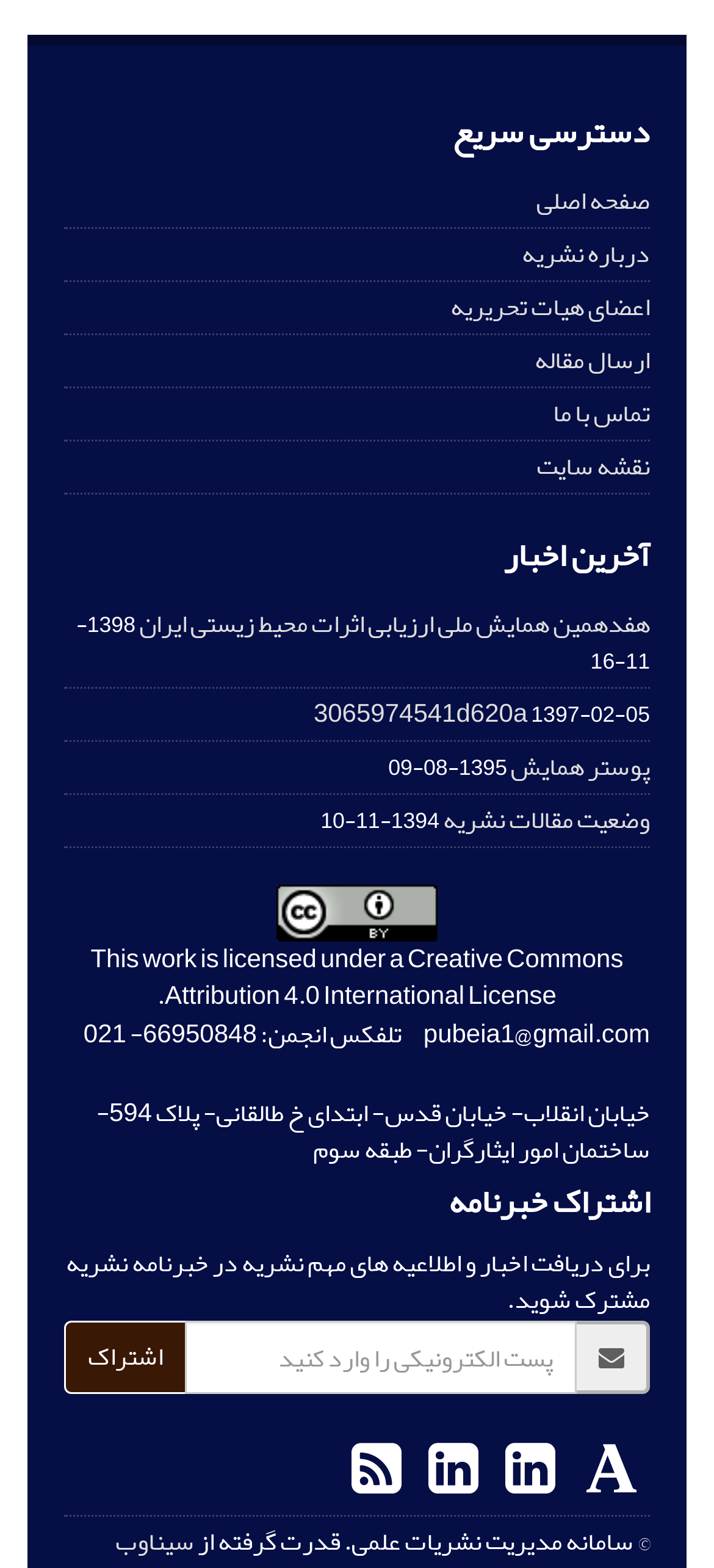Show the bounding box coordinates for the element that needs to be clicked to execute the following instruction: "contact us". Provide the coordinates in the form of four float numbers between 0 and 1, i.e., [left, top, right, bottom].

[0.774, 0.247, 0.91, 0.279]